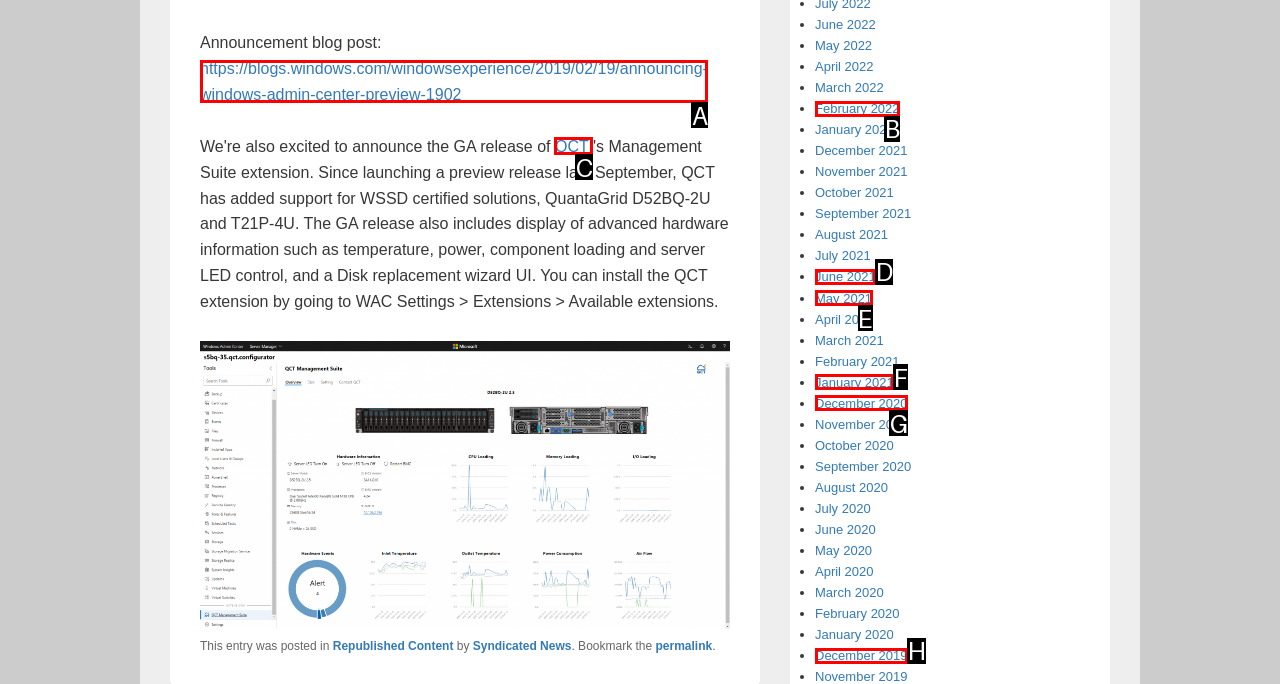Match the element description: QCT to the correct HTML element. Answer with the letter of the selected option.

C